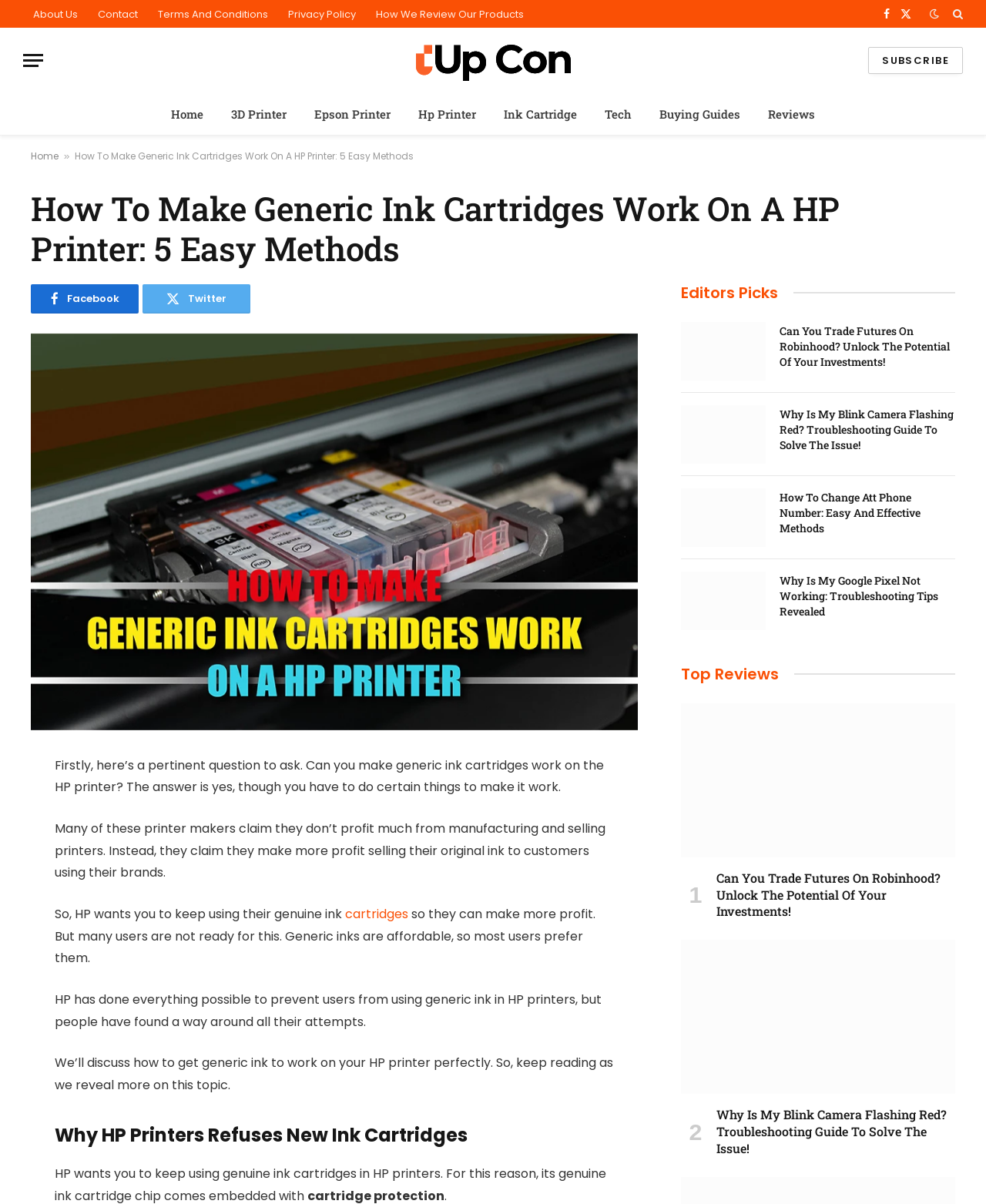What is the name of the first article under 'Top Reviews'? Look at the image and give a one-word or short phrase answer.

Can You Trade Futures On Robinhood